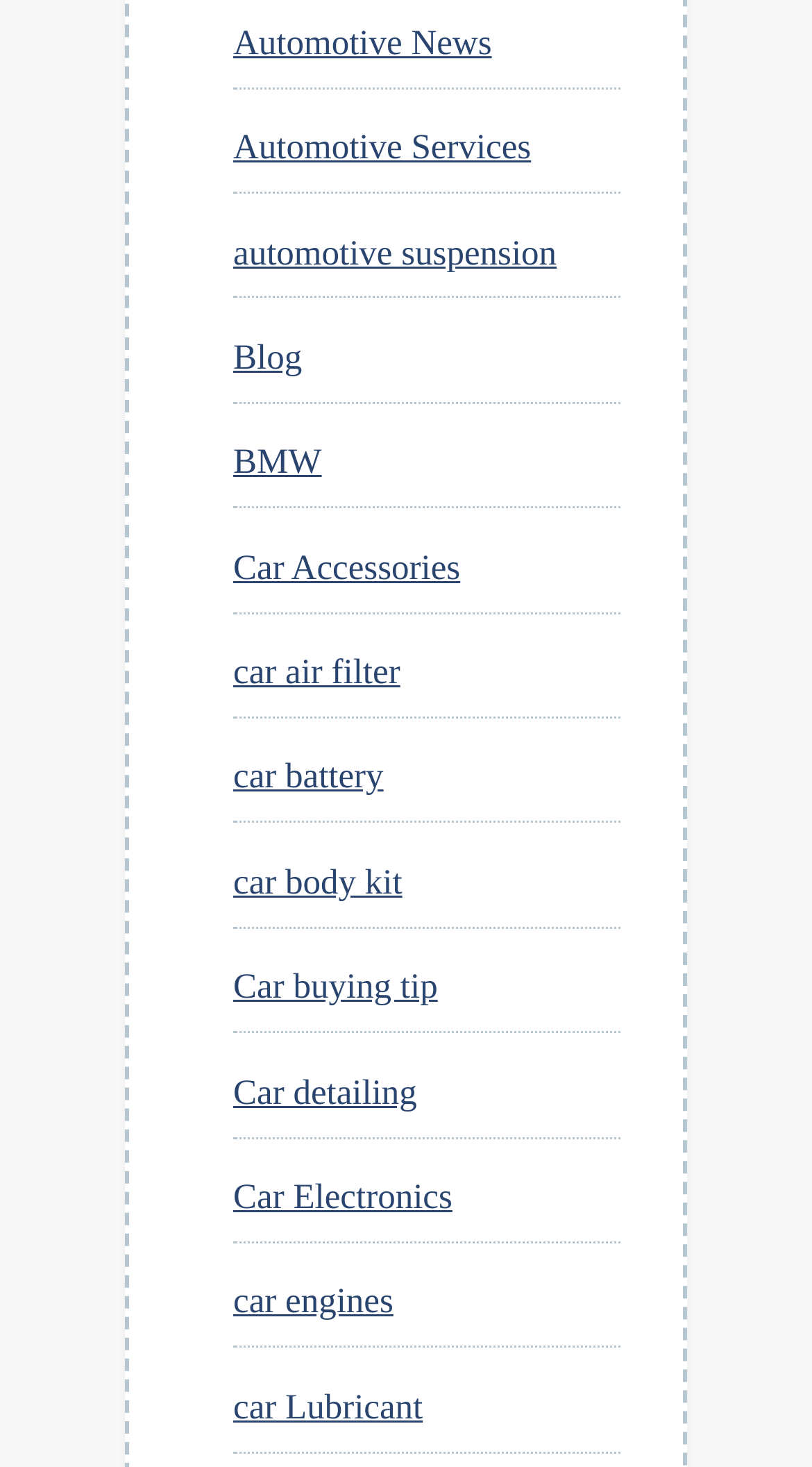Find the bounding box coordinates of the element to click in order to complete the given instruction: "Visit the Blog page."

[0.287, 0.23, 0.372, 0.257]